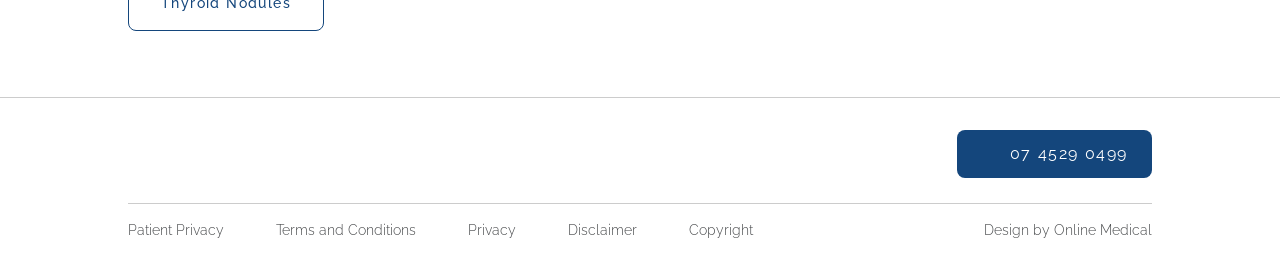From the webpage screenshot, identify the region described by Design by Online Medical. Provide the bounding box coordinates as (top-left x, top-left y, bottom-right x, bottom-right y), with each value being a floating point number between 0 and 1.

[0.769, 0.869, 0.9, 0.931]